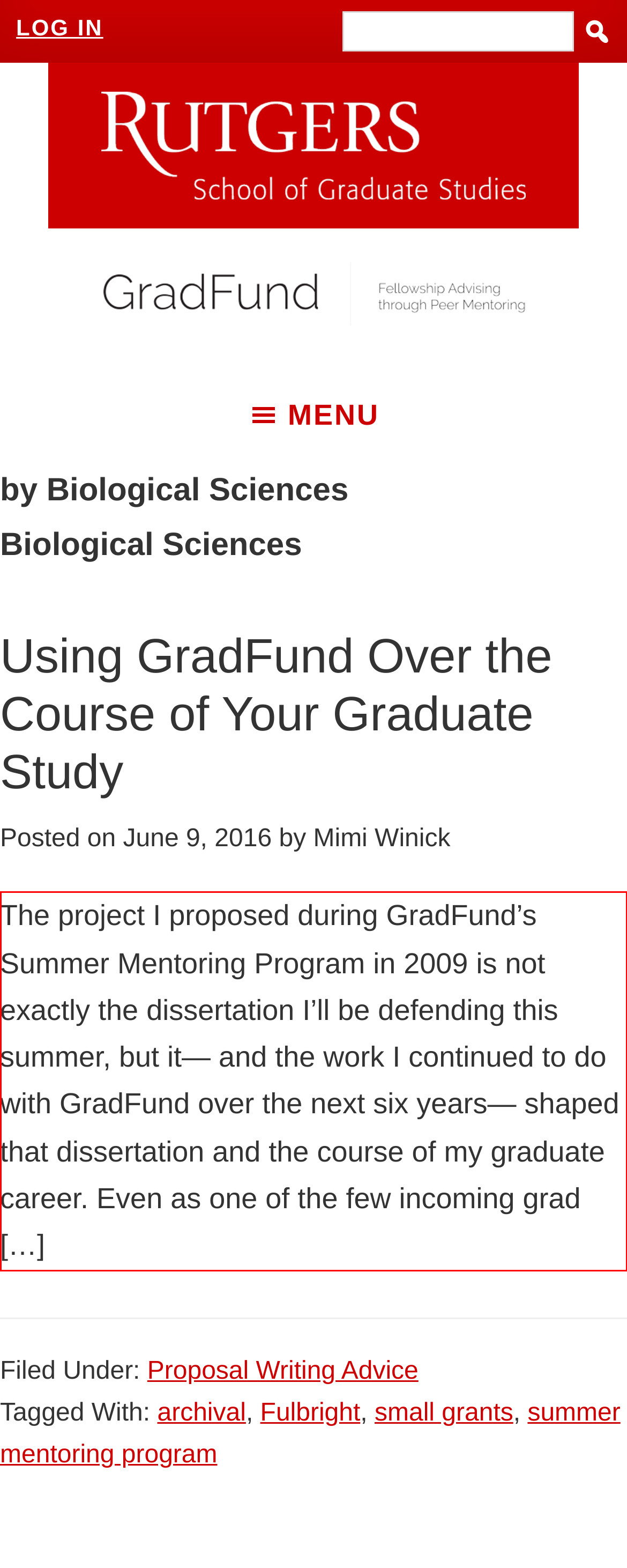Given a screenshot of a webpage with a red bounding box, extract the text content from the UI element inside the red bounding box.

The project I proposed during GradFund’s Summer Mentoring Program in 2009 is not exactly the dissertation I’ll be defending this summer, but it— and the work I continued to do with GradFund over the next six years— shaped that dissertation and the course of my graduate career. Even as one of the few incoming grad […]